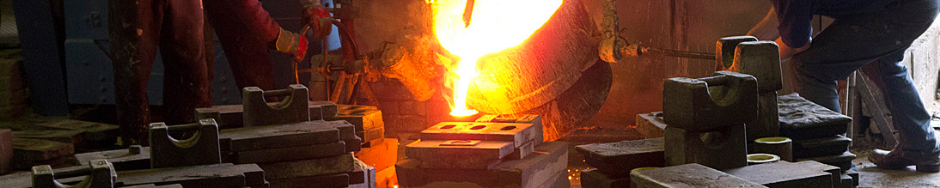Offer a detailed narrative of the scene shown in the image.

The image depicts a scene from a workshop where artisans are engaged in the process of metal casting, which is crucial for creating custom reproduction lighting fixtures. In the foreground, several metal molds are lined up on the ground, showcasing their rectangular shapes, indicating readiness for the molten metal. The warm glow of the glowing molten metal, likely being poured from a furnace, illuminates the workspace with an orange hue, highlighting the intensity and focus of the workers involved. The laborers, dressed in protective gear, appear to be skillfully maneuvering tools to direct the hot metal into the molds, showcasing both craftsmanship and safety. This dynamic setting encapsulates the traditional yet essential methods used in the restoration and reproduction of historic lighting designs.